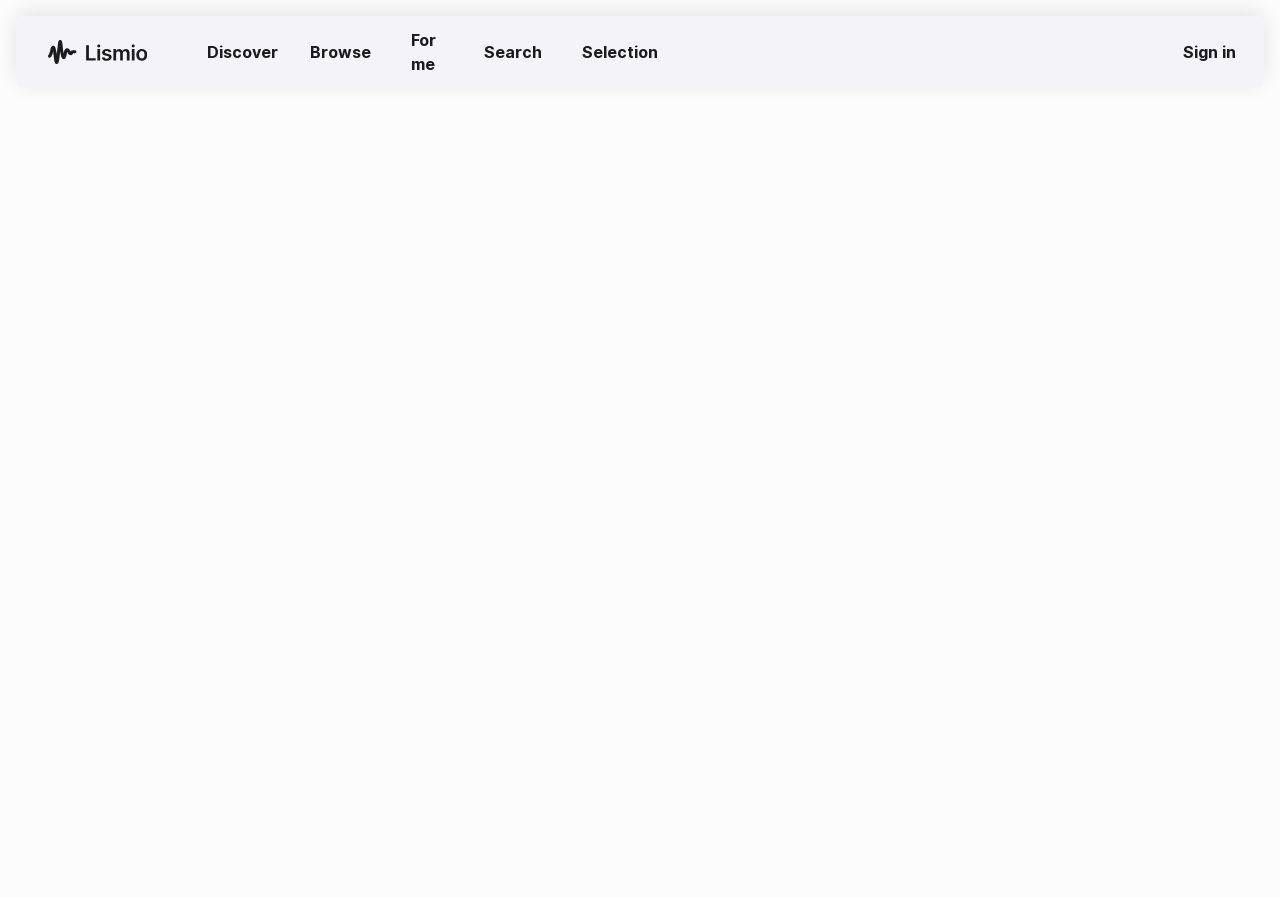Find the bounding box coordinates for the UI element whose description is: "Browse". The coordinates should be four float numbers between 0 and 1, in the format [left, top, right, bottom].

[0.233, 0.031, 0.299, 0.085]